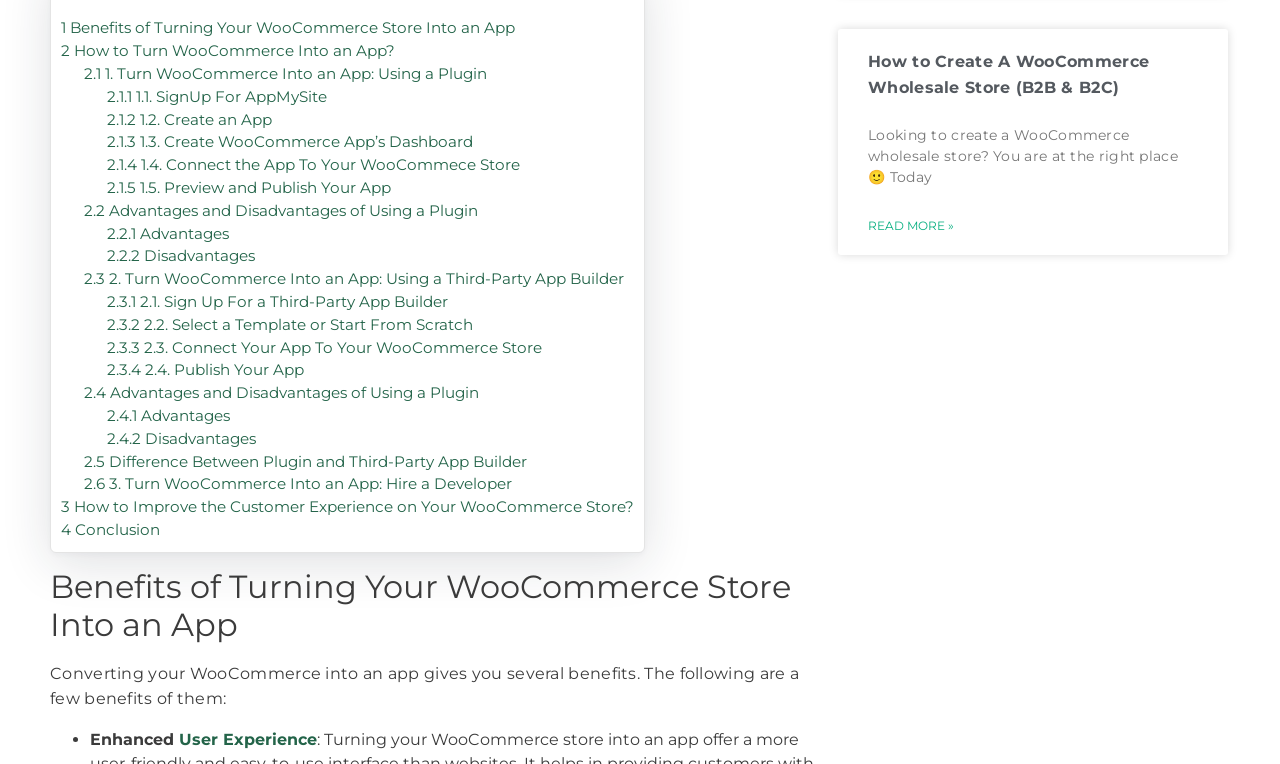Locate the UI element described as follows: "2.1.2 1.2. Create an App". Return the bounding box coordinates as four float numbers between 0 and 1 in the order [left, top, right, bottom].

[0.083, 0.142, 0.212, 0.167]